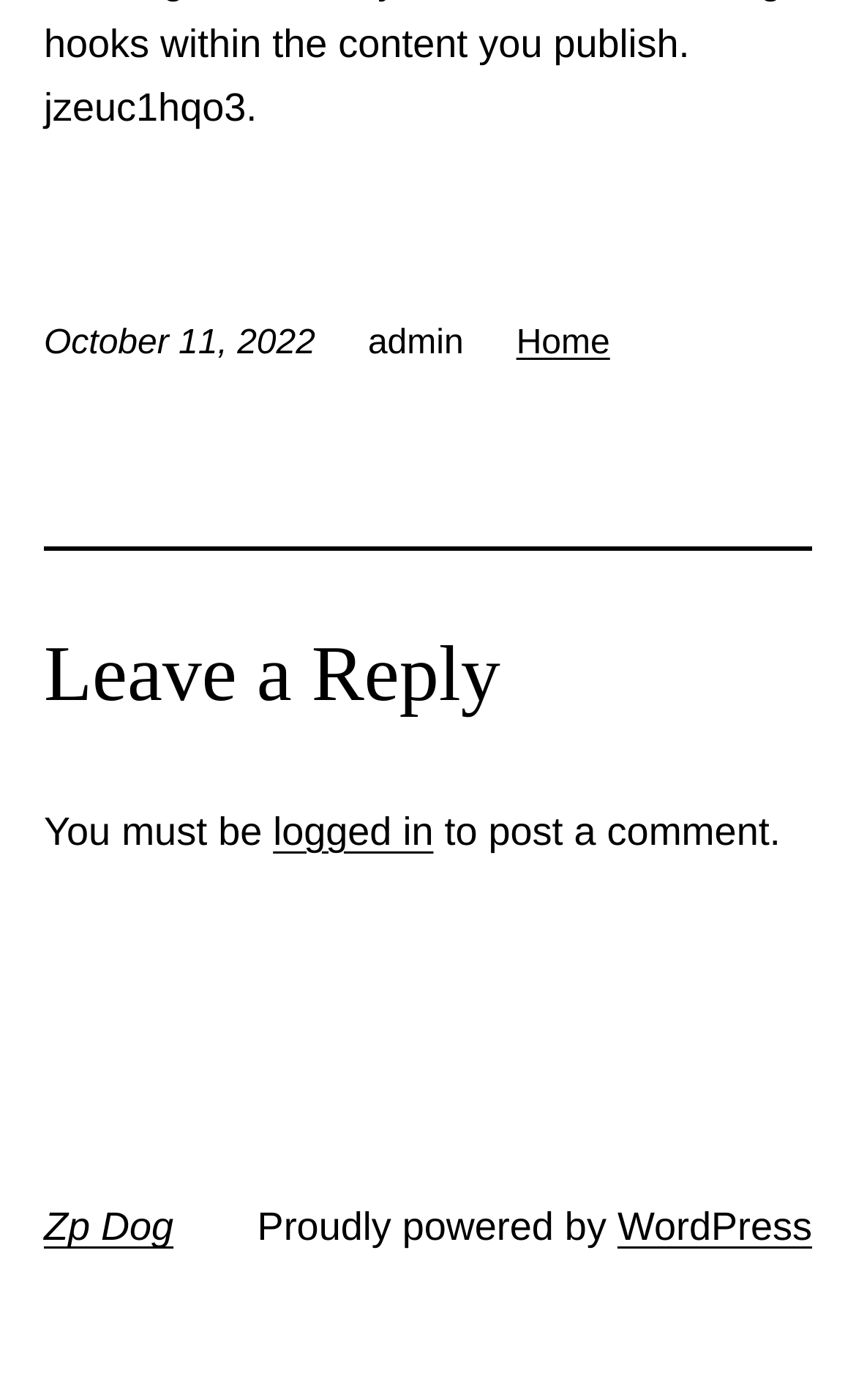Give a one-word or short phrase answer to the question: 
What platform is the blog powered by?

WordPress